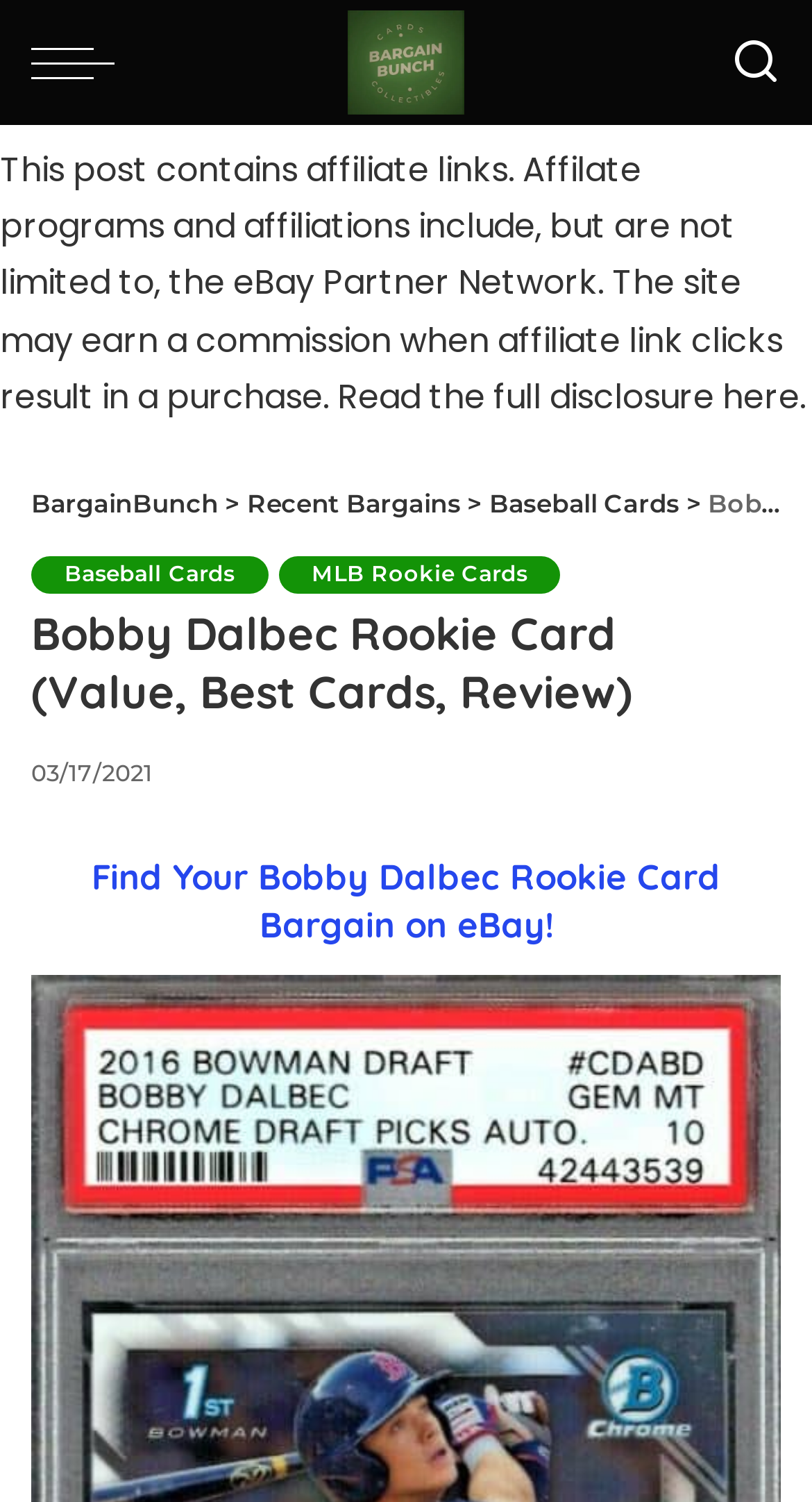Respond concisely with one word or phrase to the following query:
What is the purpose of the affiliate links on this webpage?

To earn commission